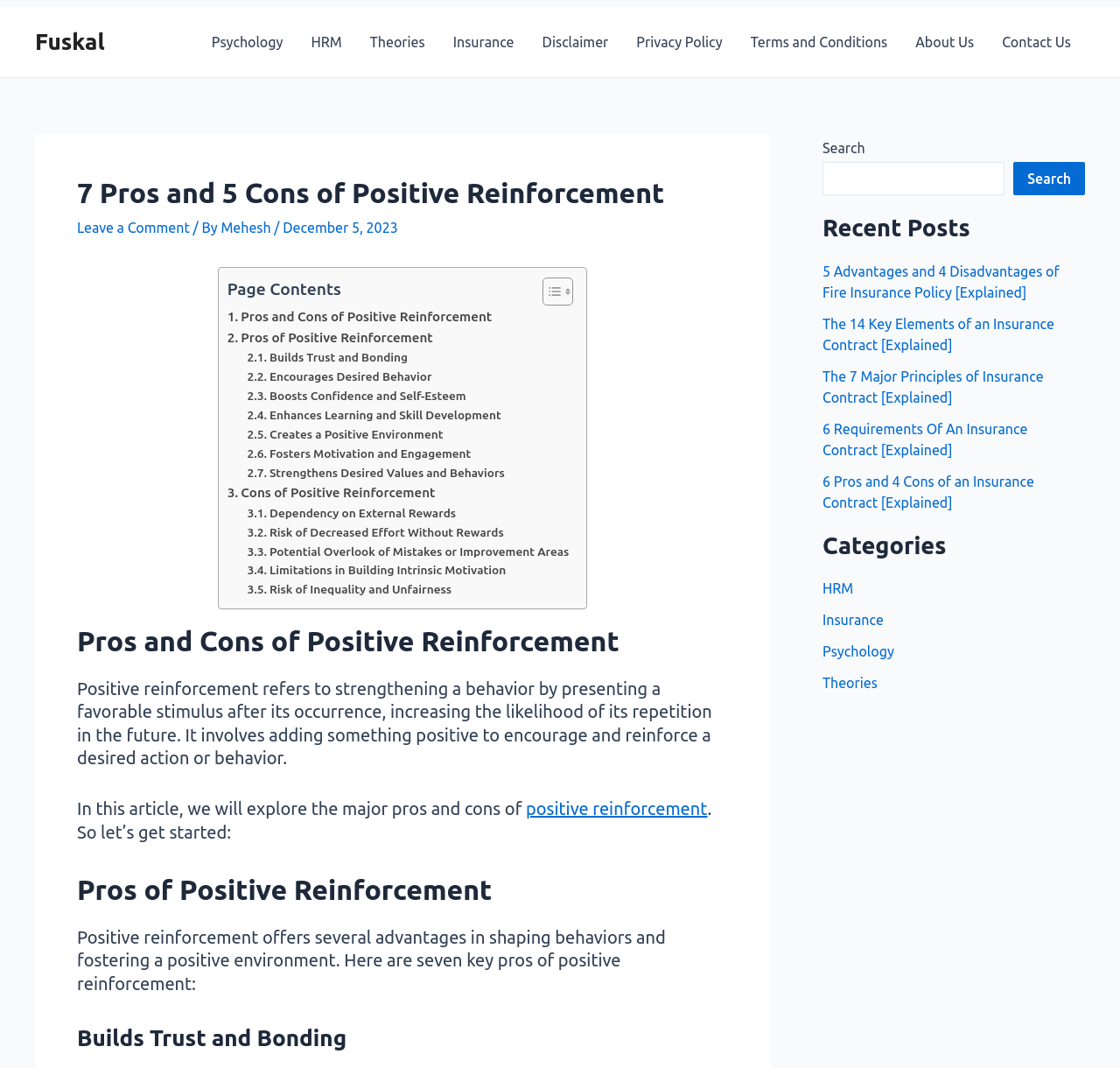Locate the bounding box coordinates of the clickable region to complete the following instruction: "Click on the 'bpa_logo_gif' image."

None